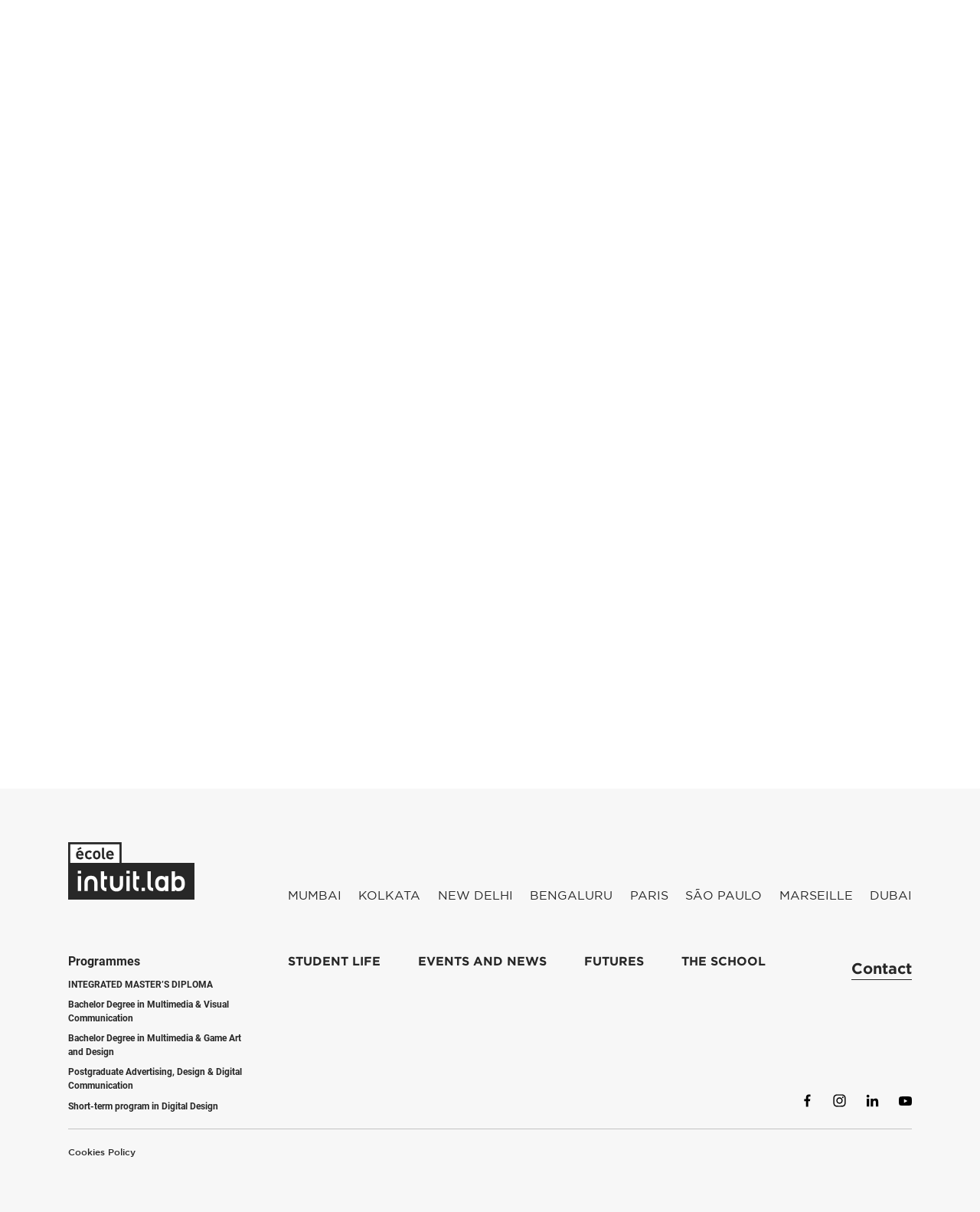Identify the bounding box coordinates for the UI element mentioned here: "Business Babble". Provide the coordinates as four float values between 0 and 1, i.e., [left, top, right, bottom].

None